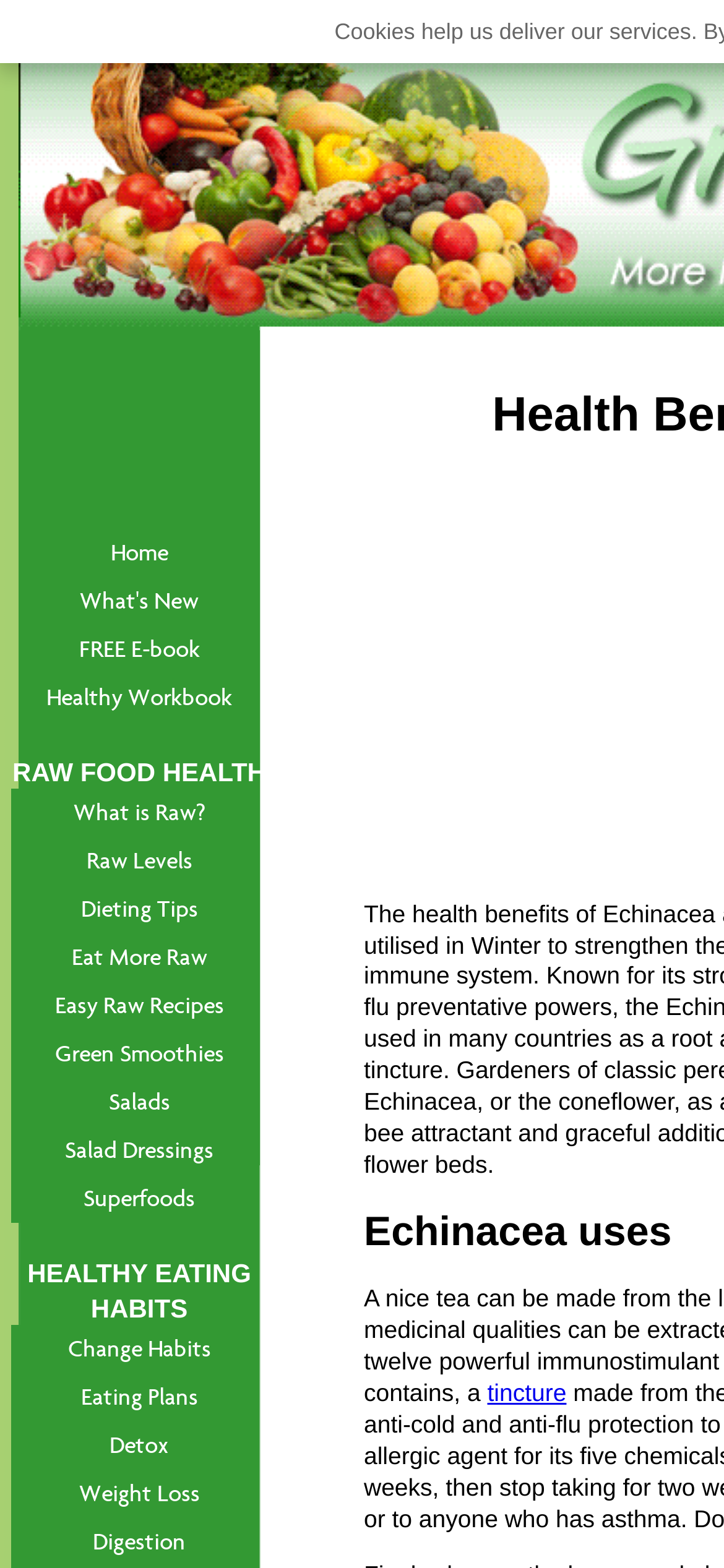Kindly determine the bounding box coordinates for the area that needs to be clicked to execute this instruction: "Explore the 'What is Raw?' page".

[0.015, 0.503, 0.369, 0.534]